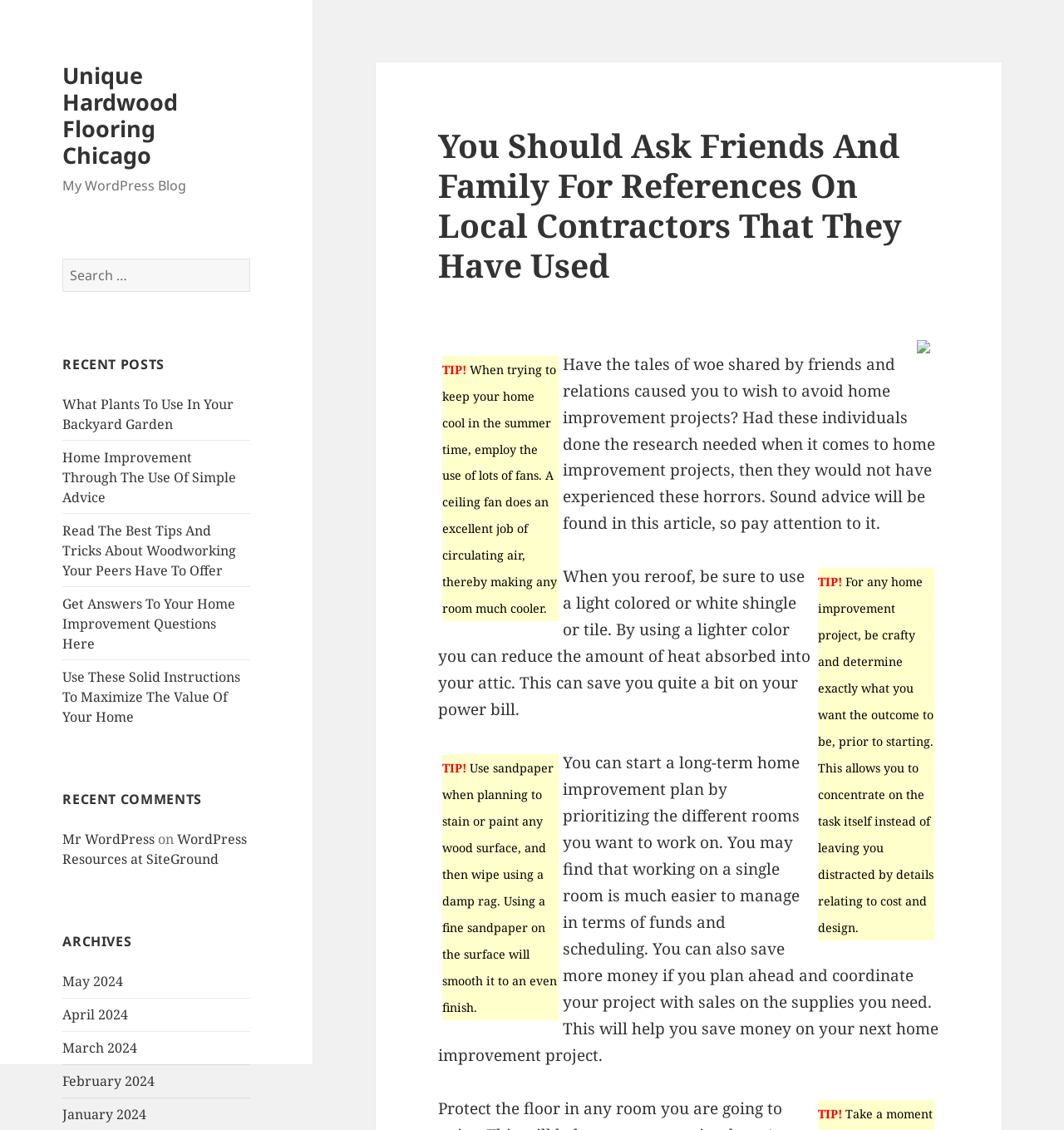Provide a brief response to the question below using one word or phrase:
What is the name of the blog?

My WordPress Blog